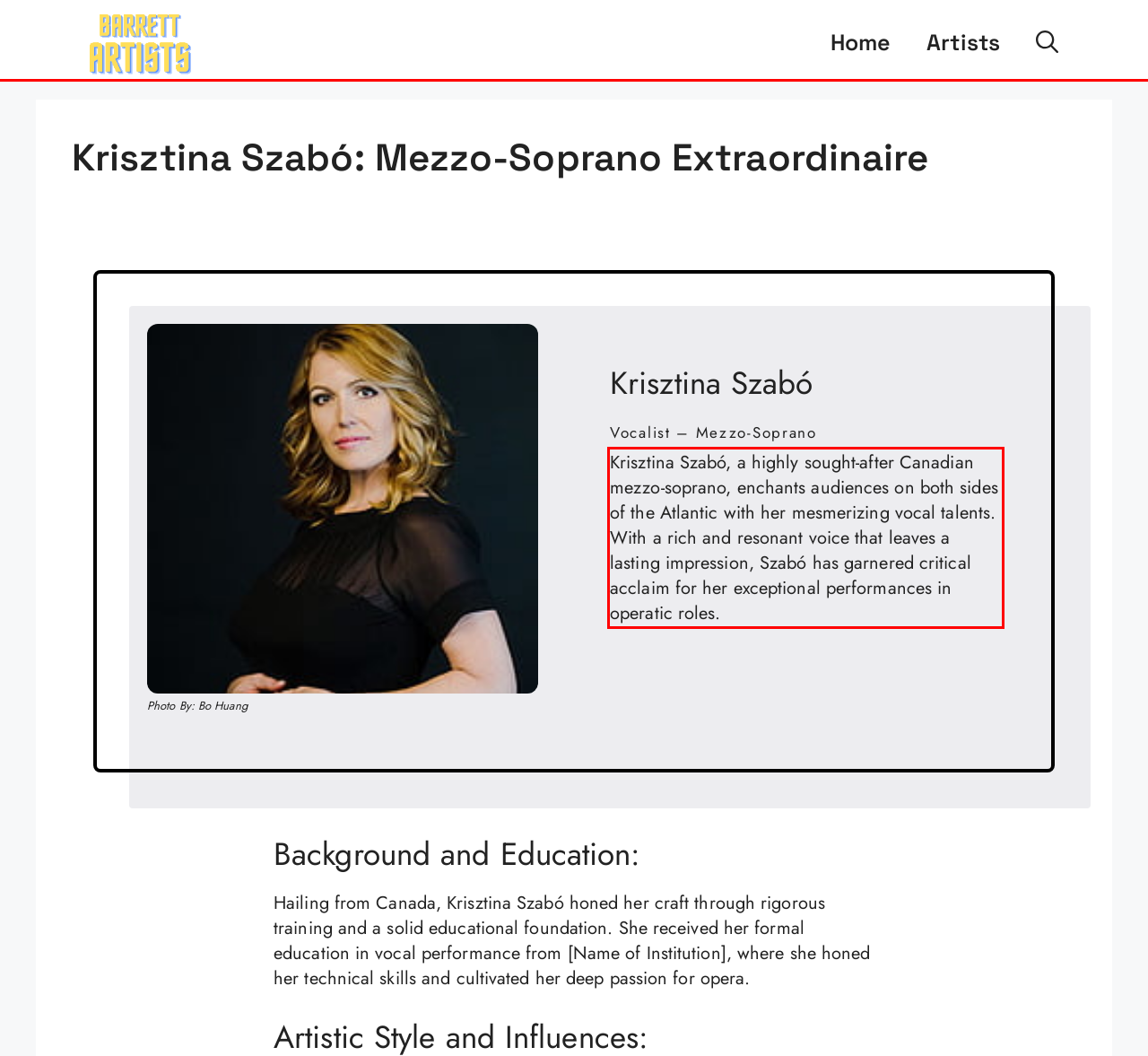Given a screenshot of a webpage, locate the red bounding box and extract the text it encloses.

Krisztina Szabó, a highly sought-after Canadian mezzo-soprano, enchants audiences on both sides of the Atlantic with her mesmerizing vocal talents. With a rich and resonant voice that leaves a lasting impression, Szabó has garnered critical acclaim for her exceptional performances in operatic roles.